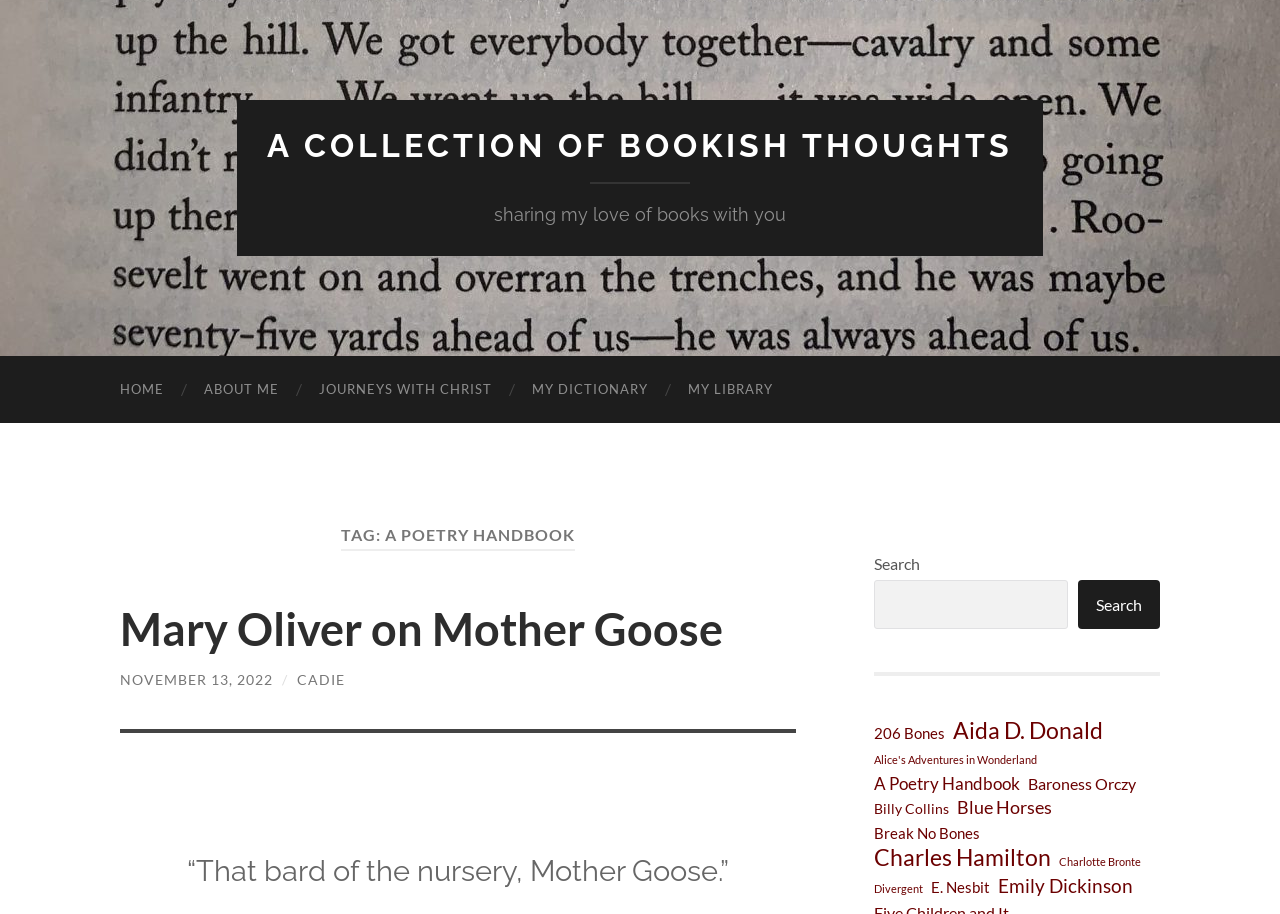Find the bounding box coordinates of the clickable region needed to perform the following instruction: "Navigate to the Services page". The coordinates should be provided as four float numbers between 0 and 1, i.e., [left, top, right, bottom].

None